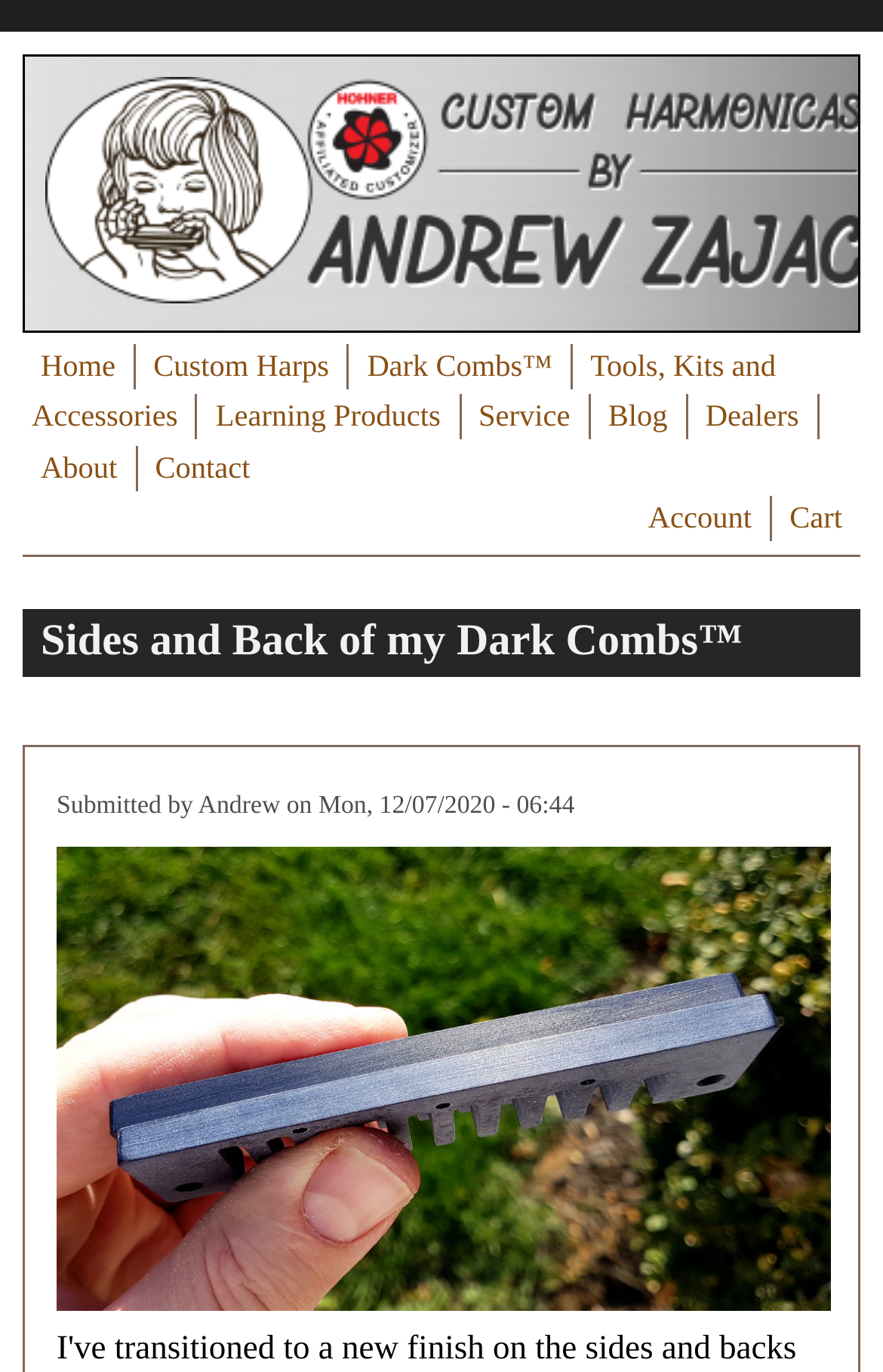Can you give a detailed response to the following question using the information from the image? What is the author of the latest article?

I found the author's name by looking at the text 'Submitted by Andrew' below the main heading, which indicates that Andrew is the author of the latest article.